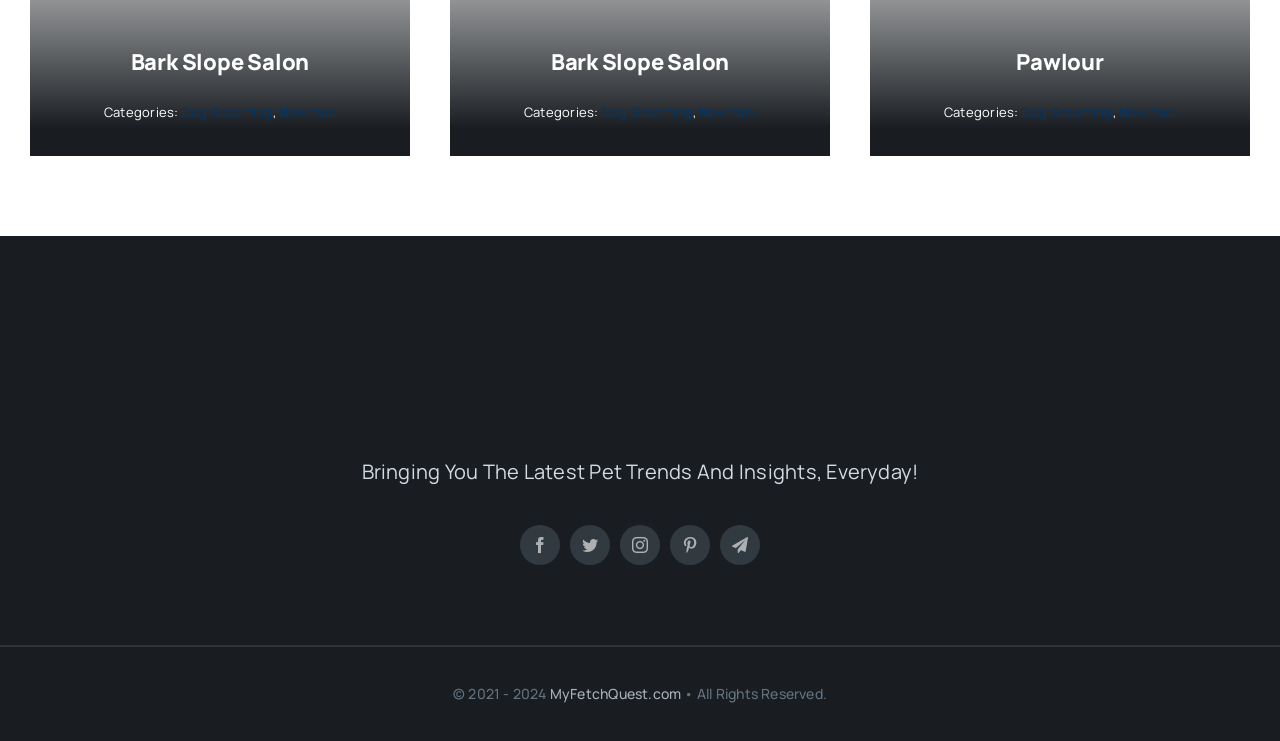Please mark the bounding box coordinates of the area that should be clicked to carry out the instruction: "click on Bark Slope Salon".

[0.102, 0.064, 0.242, 0.104]